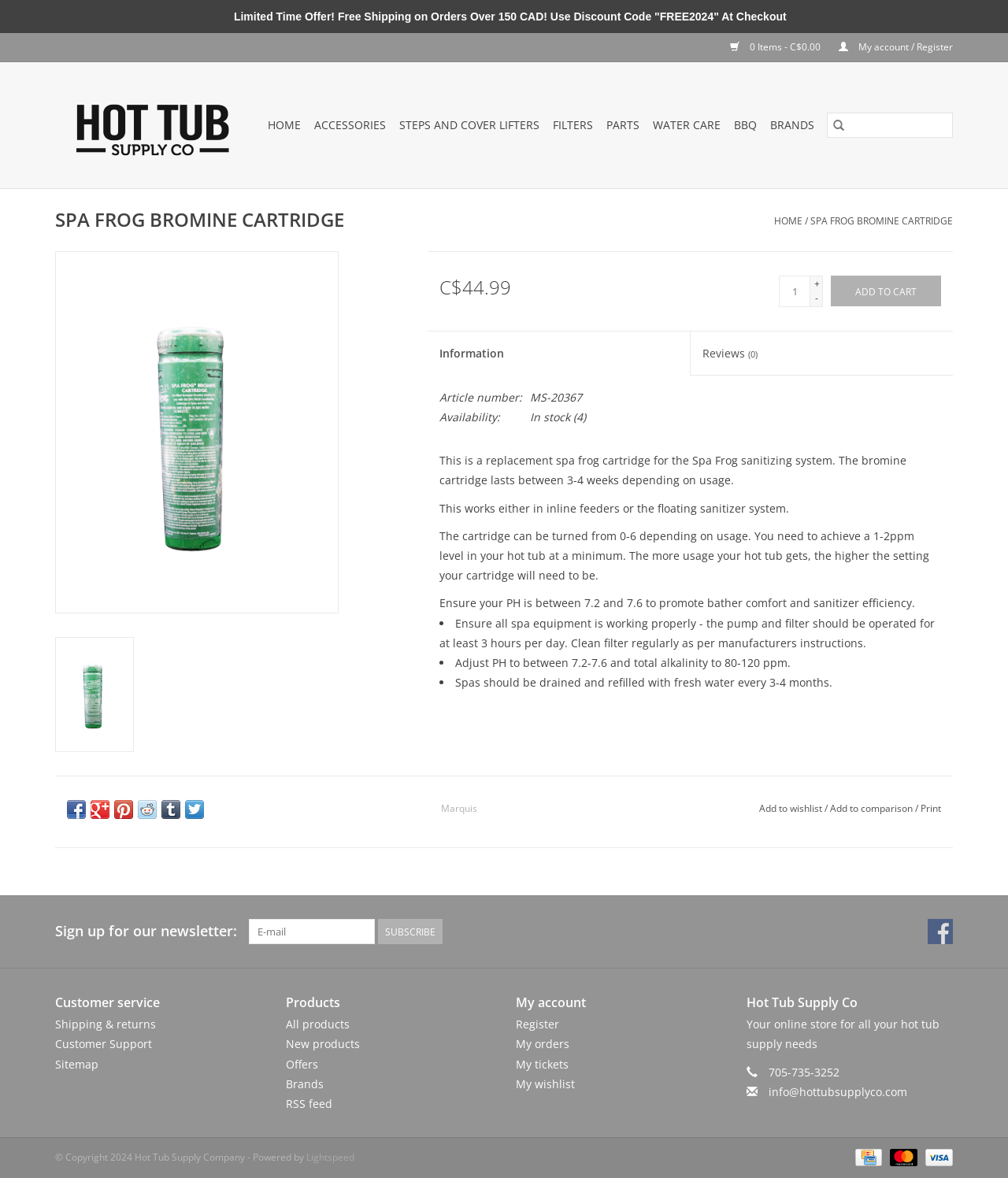Utilize the information from the image to answer the question in detail:
What is the recommended pH level for the hot tub?

The recommended pH level for the hot tub can be found in the product description, where it is stated that the pH level should be between 7.2 and 7.6 to promote bather comfort and sanitizer efficiency.